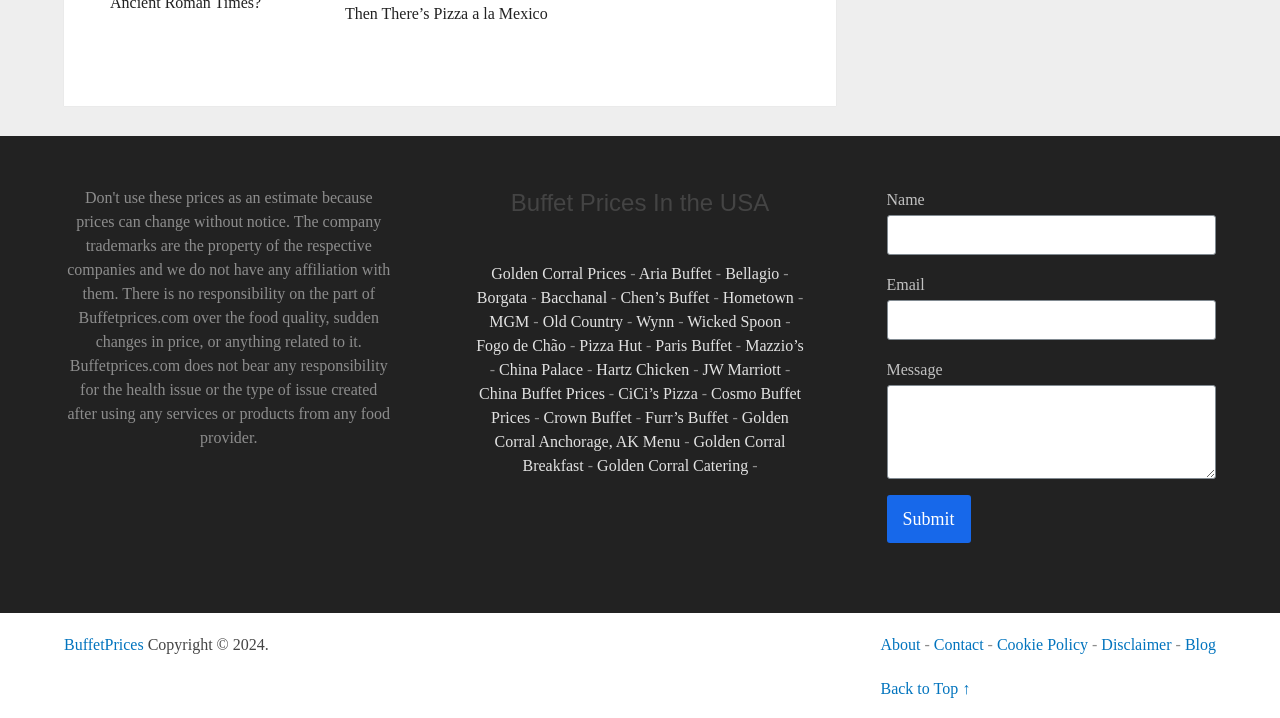What is the copyright year of this webpage?
Answer the question with just one word or phrase using the image.

2024